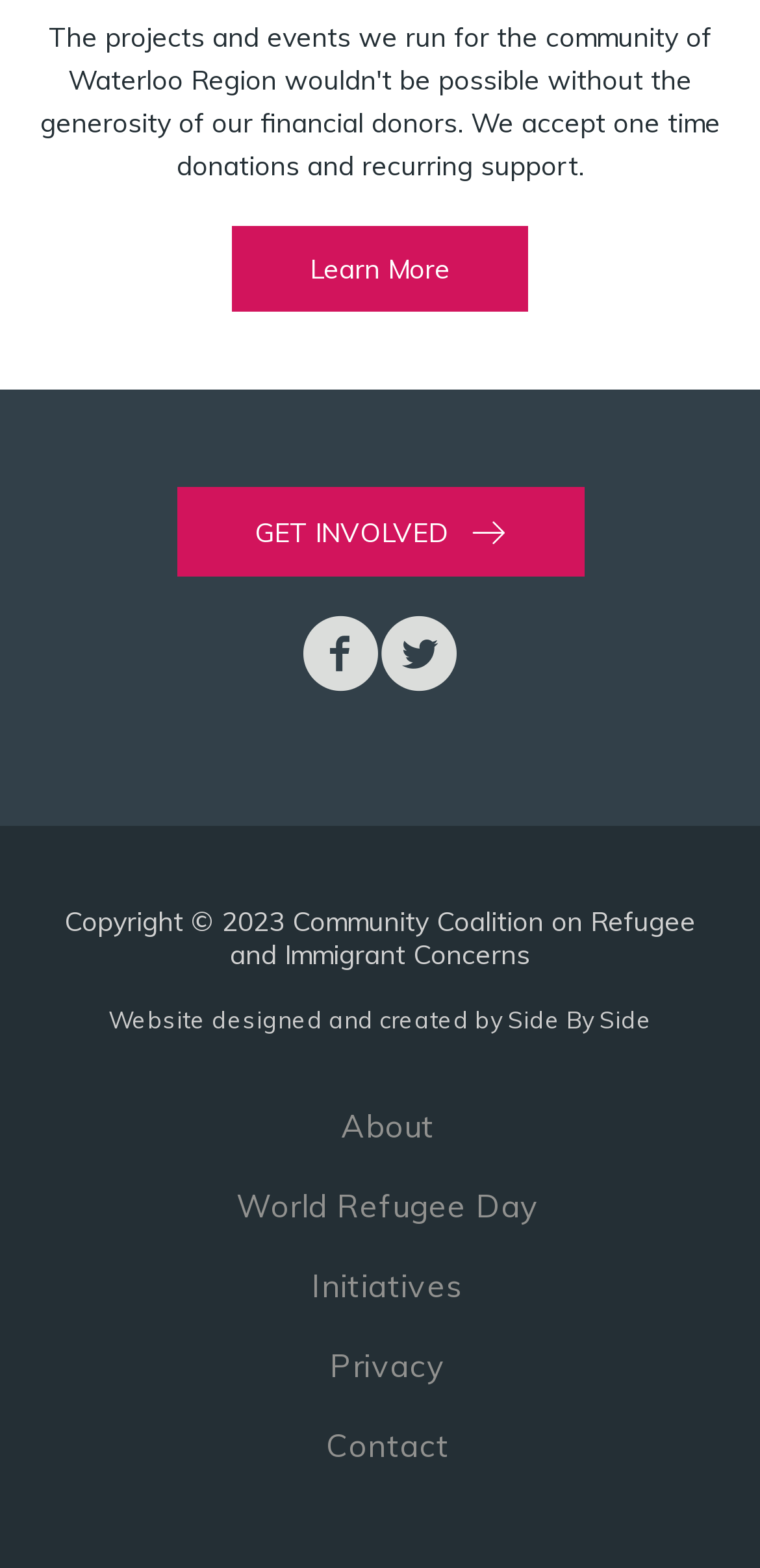How many social media links are present?
Offer a detailed and full explanation in response to the question.

I counted the number of link elements with social media URLs, specifically 'https://www.facebook.com/CCORICWR/' and 'https://twitter.com/WR_CCORIC', and found two social media links.